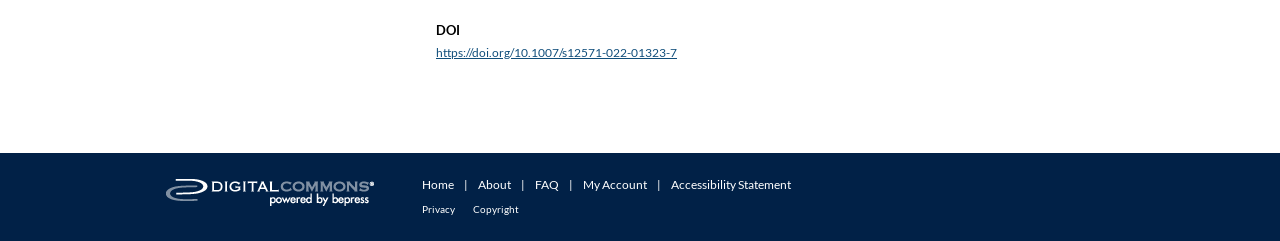Could you indicate the bounding box coordinates of the region to click in order to complete this instruction: "Visit the linked article".

[0.341, 0.185, 0.529, 0.247]